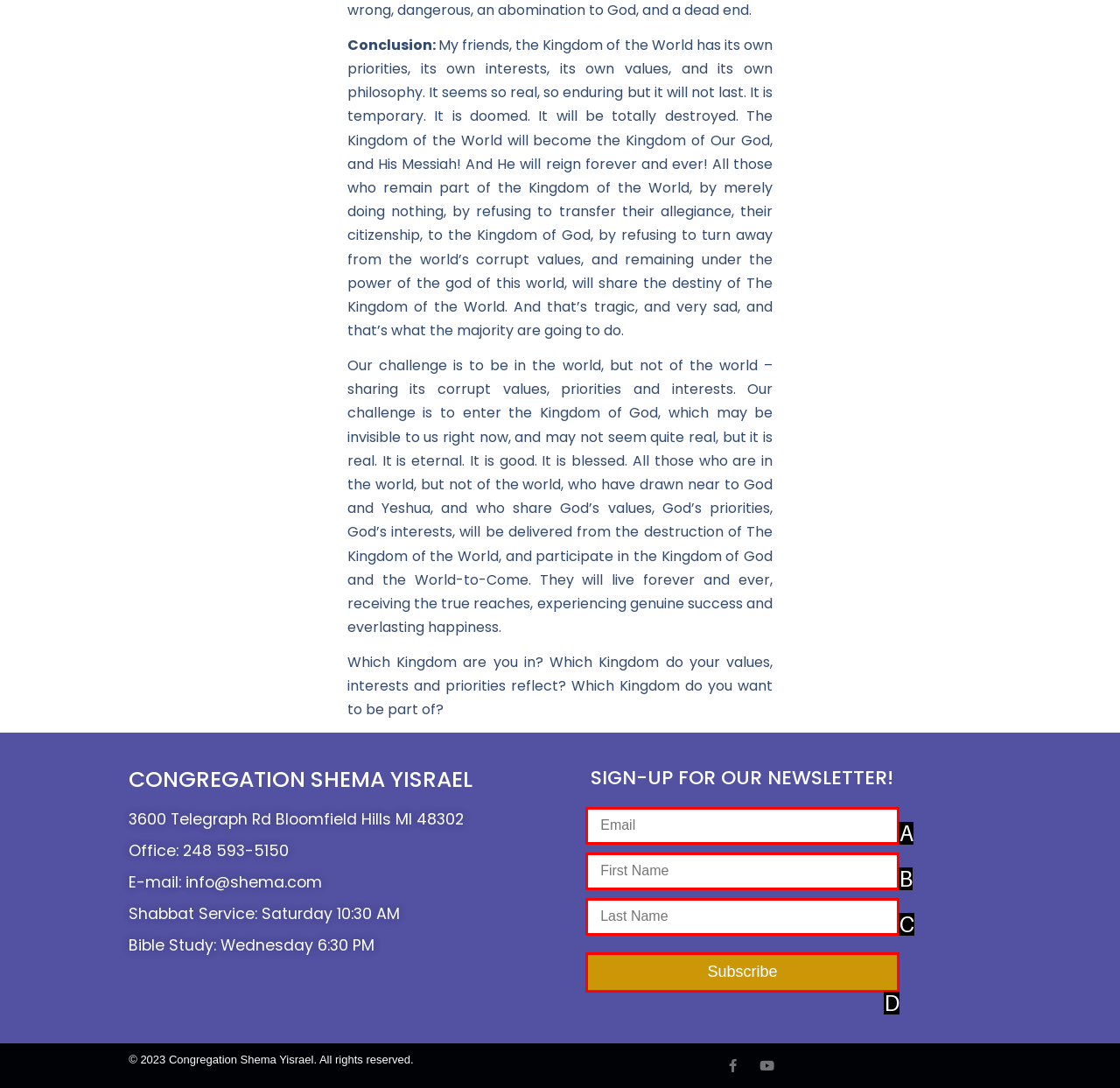Tell me which option best matches this description: Subscribe
Answer with the letter of the matching option directly from the given choices.

D